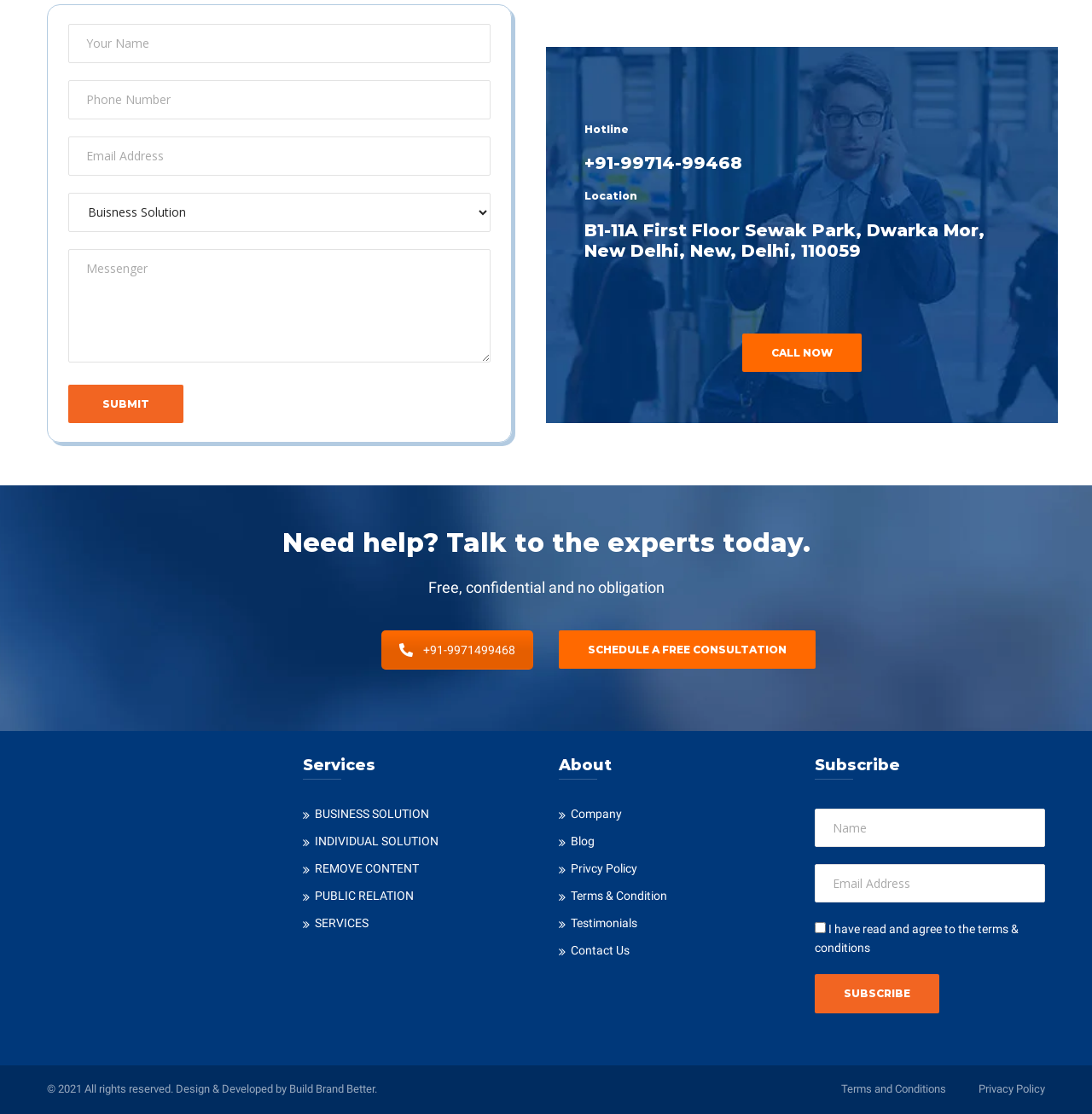Show the bounding box coordinates of the element that should be clicked to complete the task: "Subscribe to the newsletter".

[0.746, 0.875, 0.86, 0.909]